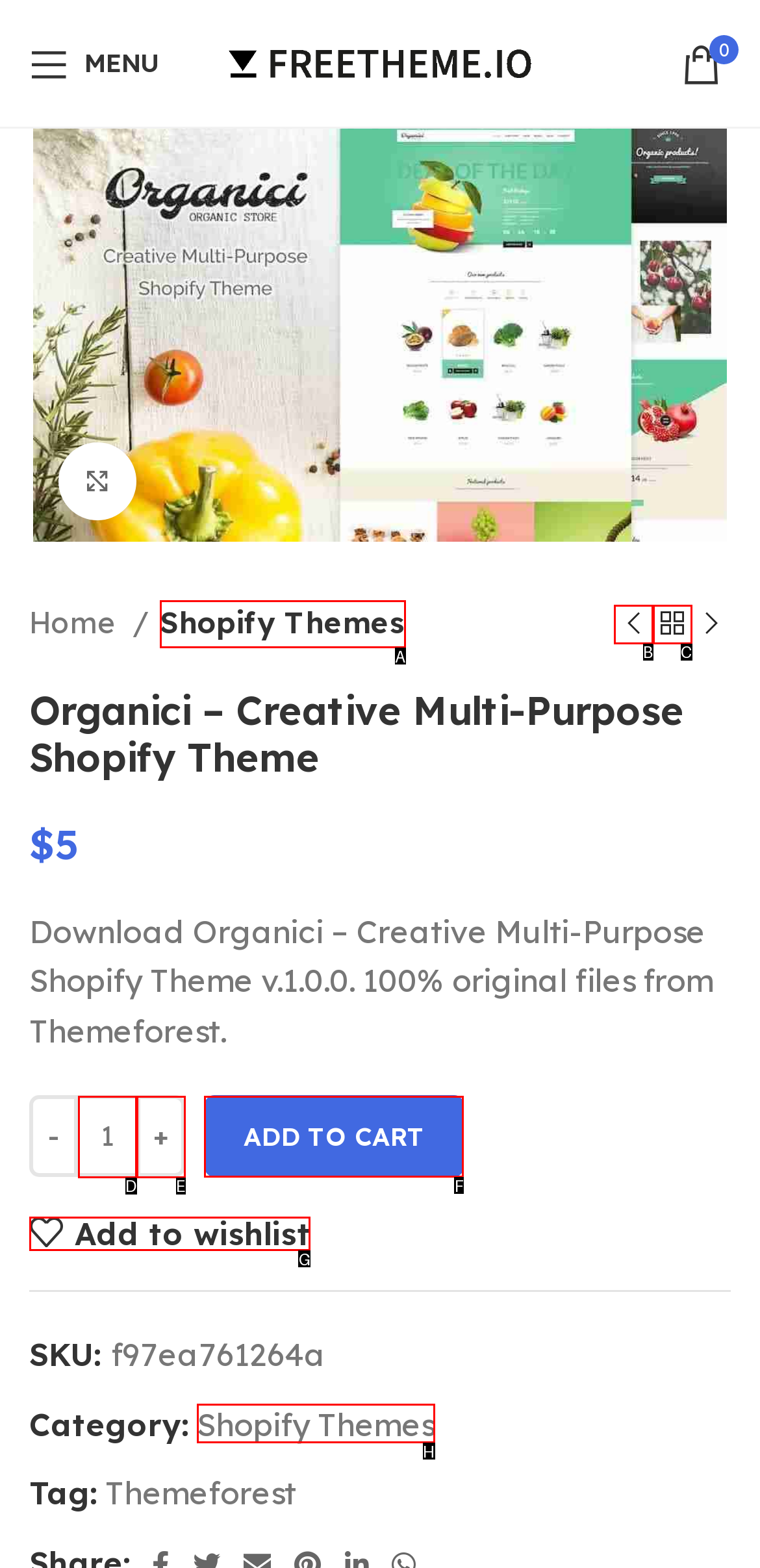Which lettered option should I select to achieve the task: ADD TO CART according to the highlighted elements in the screenshot?

F